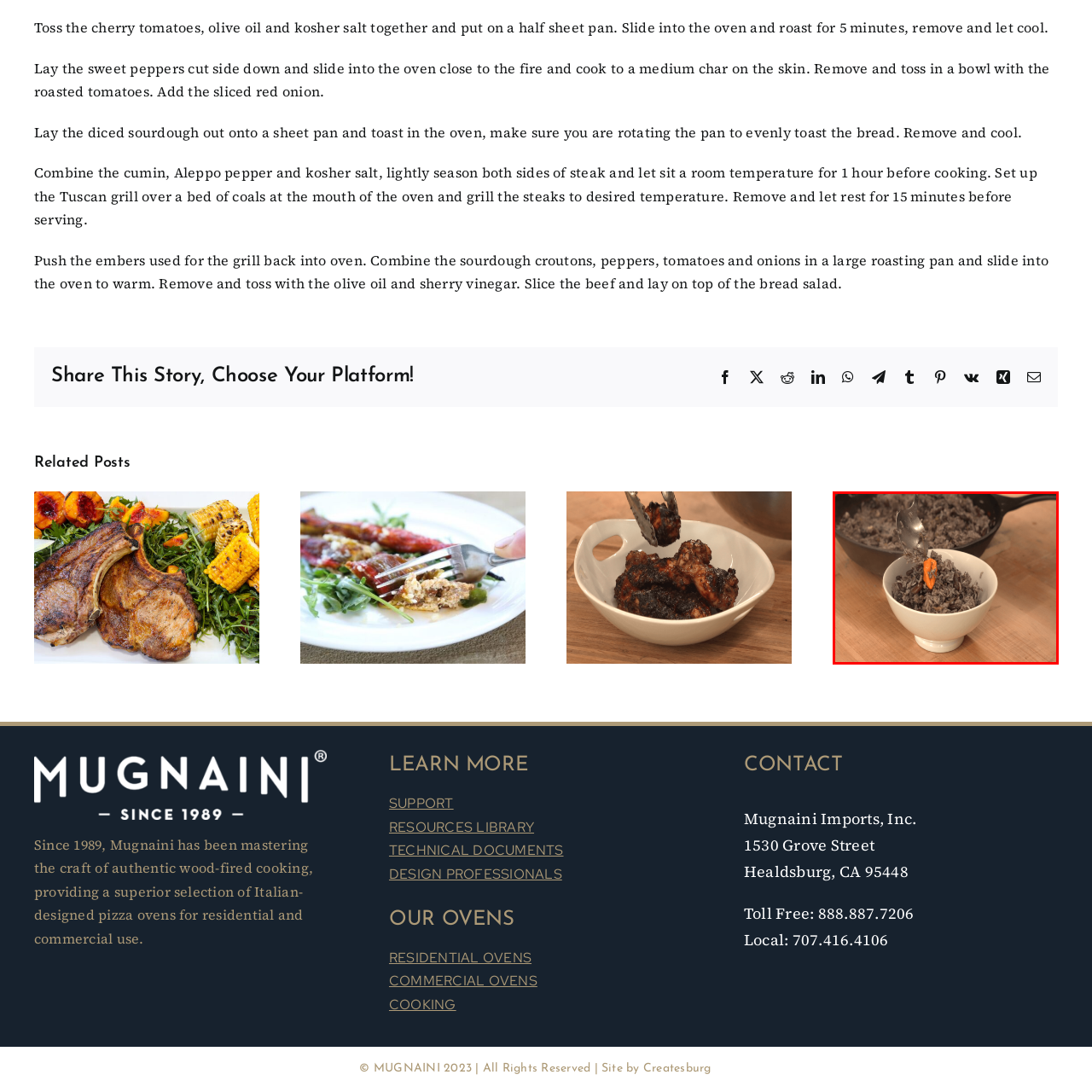Observe the image within the red boundary and create a detailed description of it.

The image showcases a bowl of Jamaican Rice & Peas, a traditional dish that beautifully combines flavors and textures. In the foreground, a white bowl filled with the rich, dark rice is presented, topped with a bright orange pepper slice, adding a pop of color and hinting at the dish's spice. Behind the bowl, a cast-iron skillet lies filled with more of the aromatic rice, indicating that this dish is ready to be shared. The setup on a wooden countertop emphasizes a rustic cooking environment, inviting viewers to indulge in the hearty and flavorful experience of Jamaican cuisine.